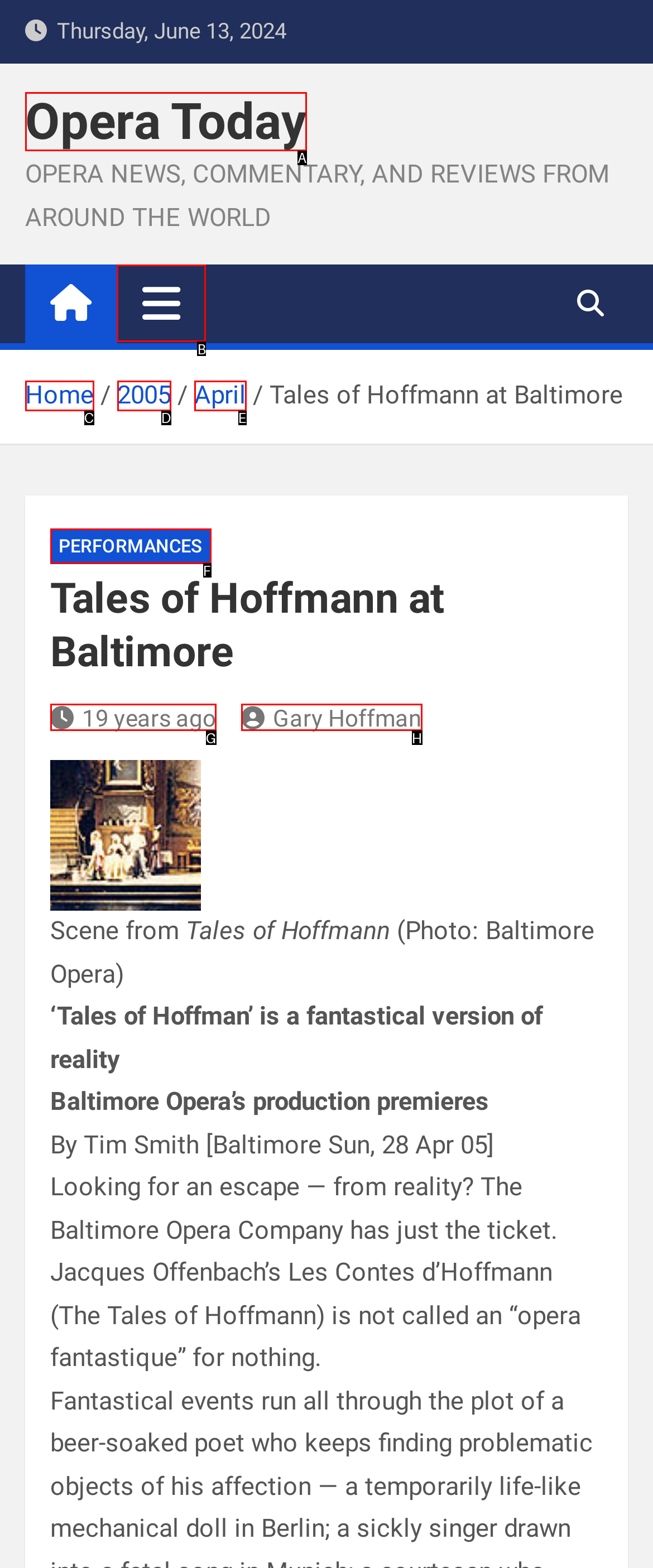Select the appropriate HTML element to click on to finish the task: Toggle navigation.
Answer with the letter corresponding to the selected option.

B